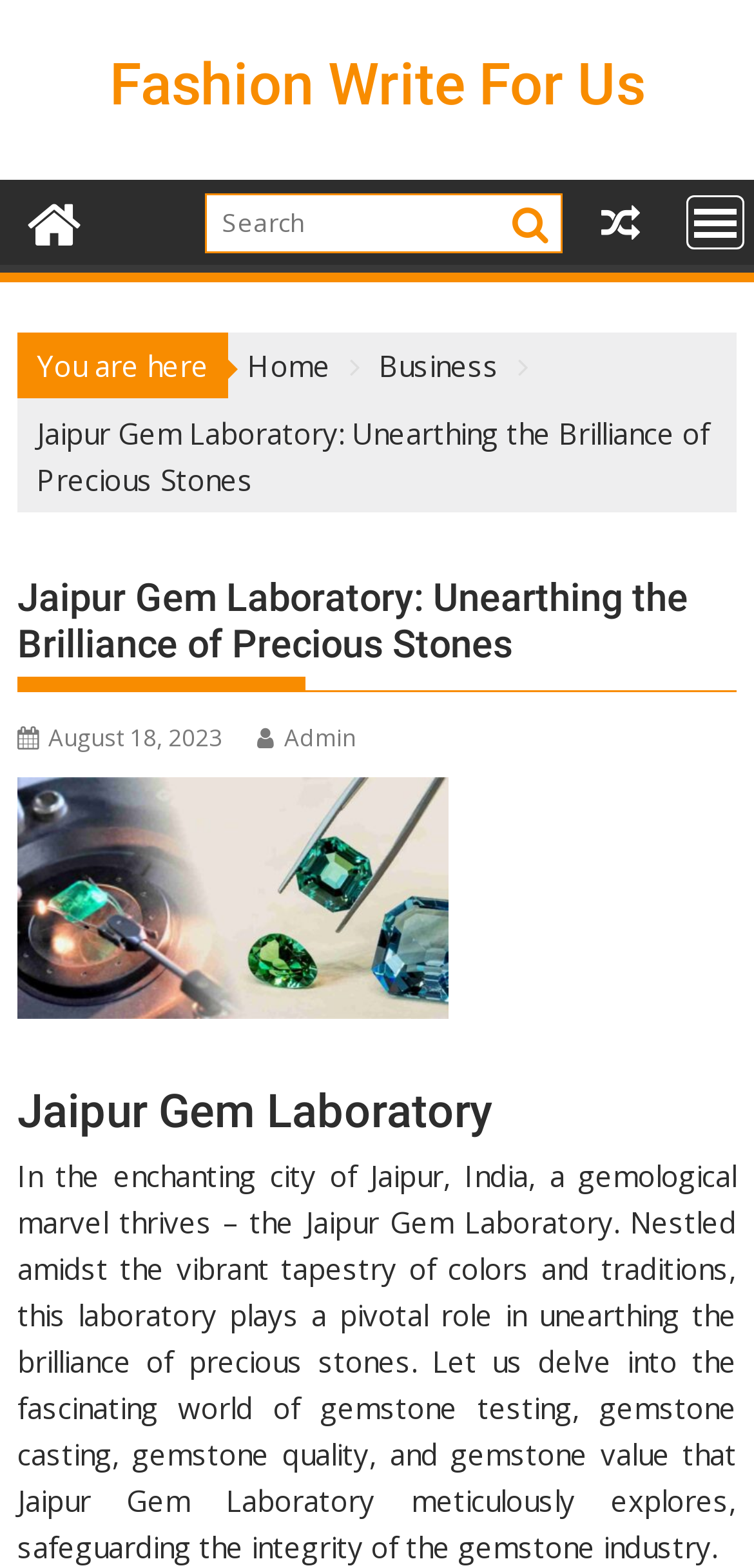Offer a meticulous description of the webpage's structure and content.

The webpage is about Jaipur Gem Laboratory, a hub of innovation in gemstone casting. At the top left, there is a link to "Fashion Write For Us" and a search bar with a magnifying glass icon and a text box. To the right of the search bar, there is a button with a search icon. On the top right, there is a link to "MENU" with a popup menu.

Below the top section, there is a breadcrumb navigation with a "You are here" label, followed by links to "Home" and "Business". The main content area has a heading that reads "Jaipur Gem Laboratory: Unearthing the Brilliance of Precious Stones" and a subheading with the same text.

Under the heading, there is a section with a date "August 18, 2023" and a link to "Admin". Below this section, there is a figure with an image of Jaipur Gem Laboratory, and a heading that reads "Jaipur Gem Laboratory". 

The main content of the webpage is a paragraph of text that describes Jaipur Gem Laboratory as a gemological marvel in Jaipur, India, that plays a pivotal role in unearthing the brilliance of precious stones. The text explains that the laboratory explores gemstone testing, gemstone casting, gemstone quality, and gemstone value, safeguarding the integrity of the gemstone industry.